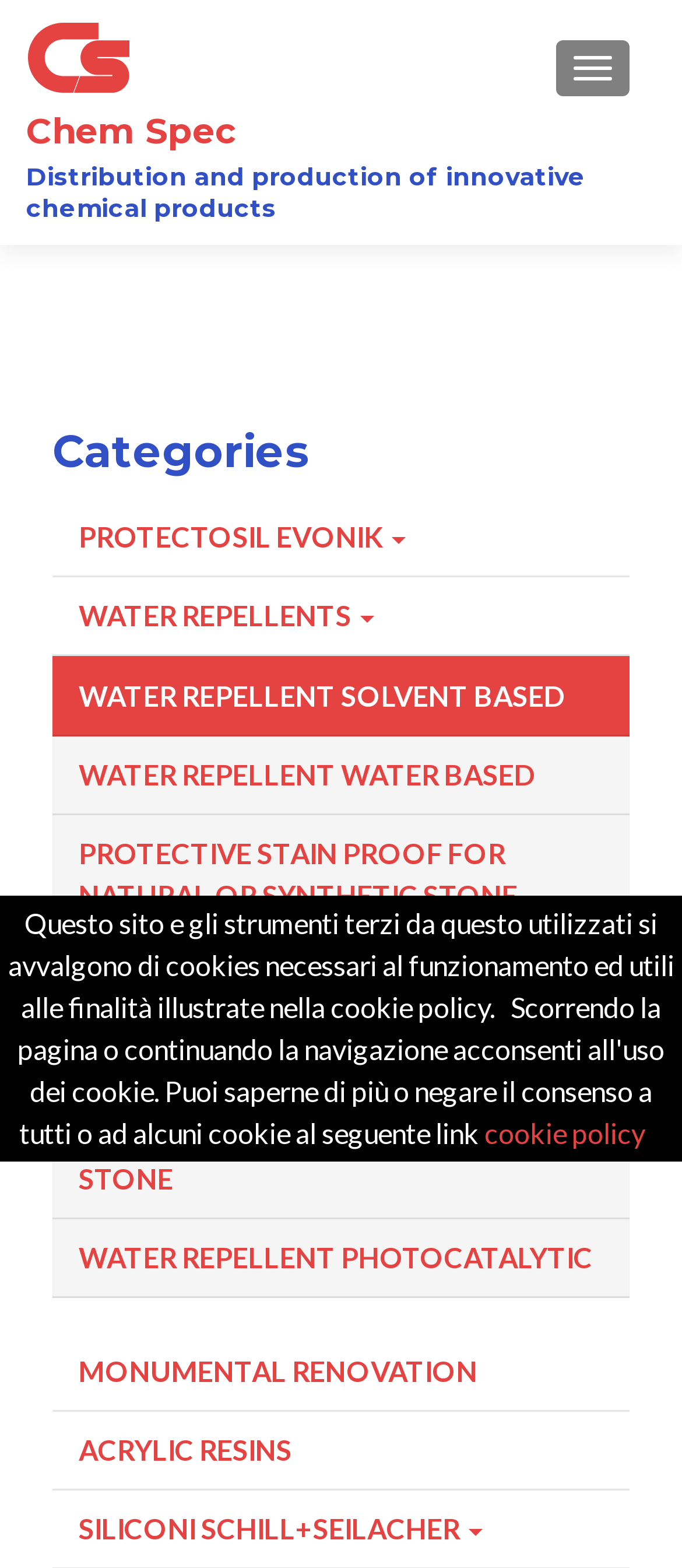Point out the bounding box coordinates of the section to click in order to follow this instruction: "Check the MONUMENTAL RENOVATION link".

[0.077, 0.85, 0.923, 0.9]